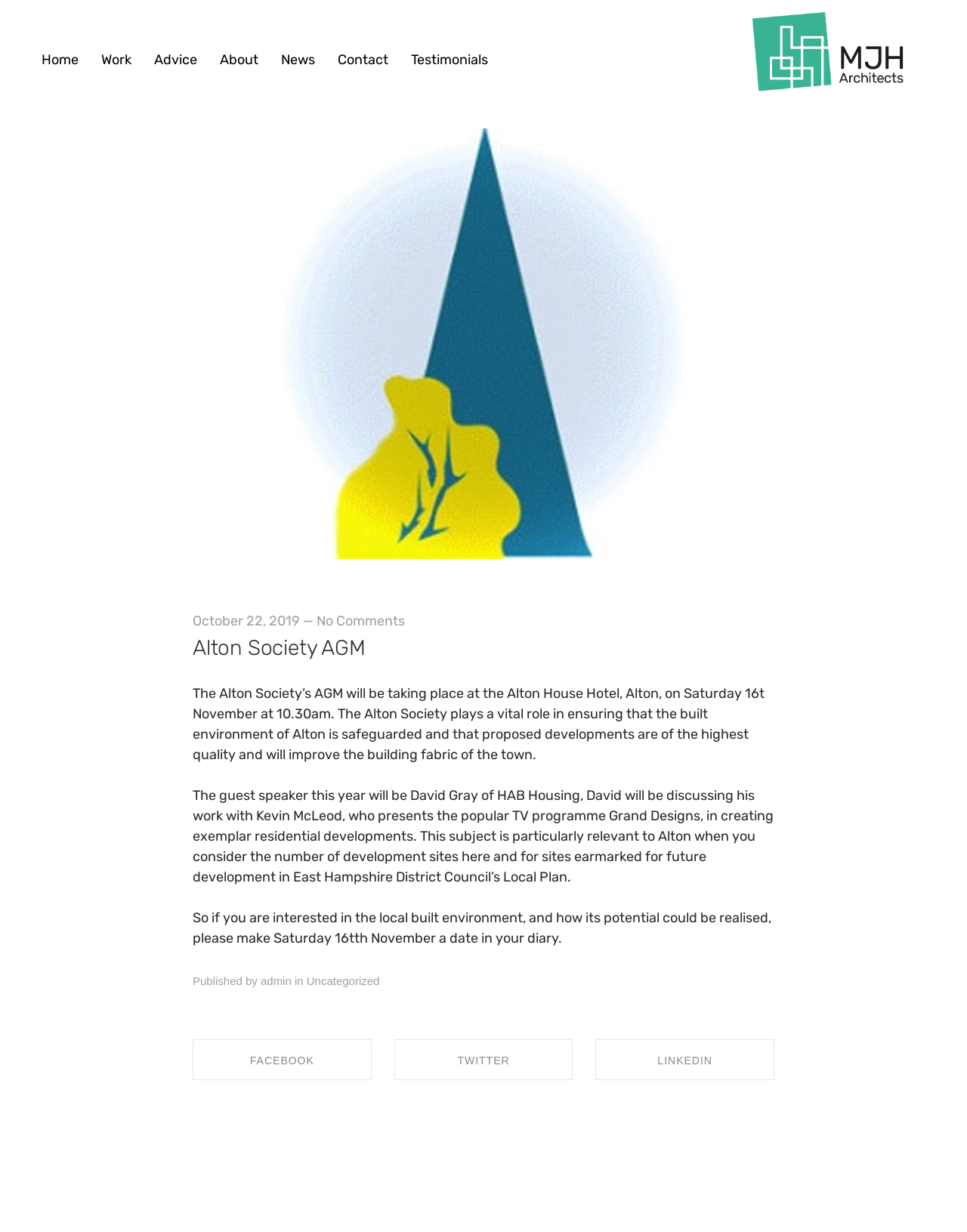Please look at the image and answer the question with a detailed explanation: Who is the guest speaker at the AGM?

I found the answer by reading the text in the webpage, specifically the sentence 'The guest speaker this year will be David Gray of HAB Housing, David will be discussing his work with Kevin McLeod, who presents the popular TV programme Grand Designs...'